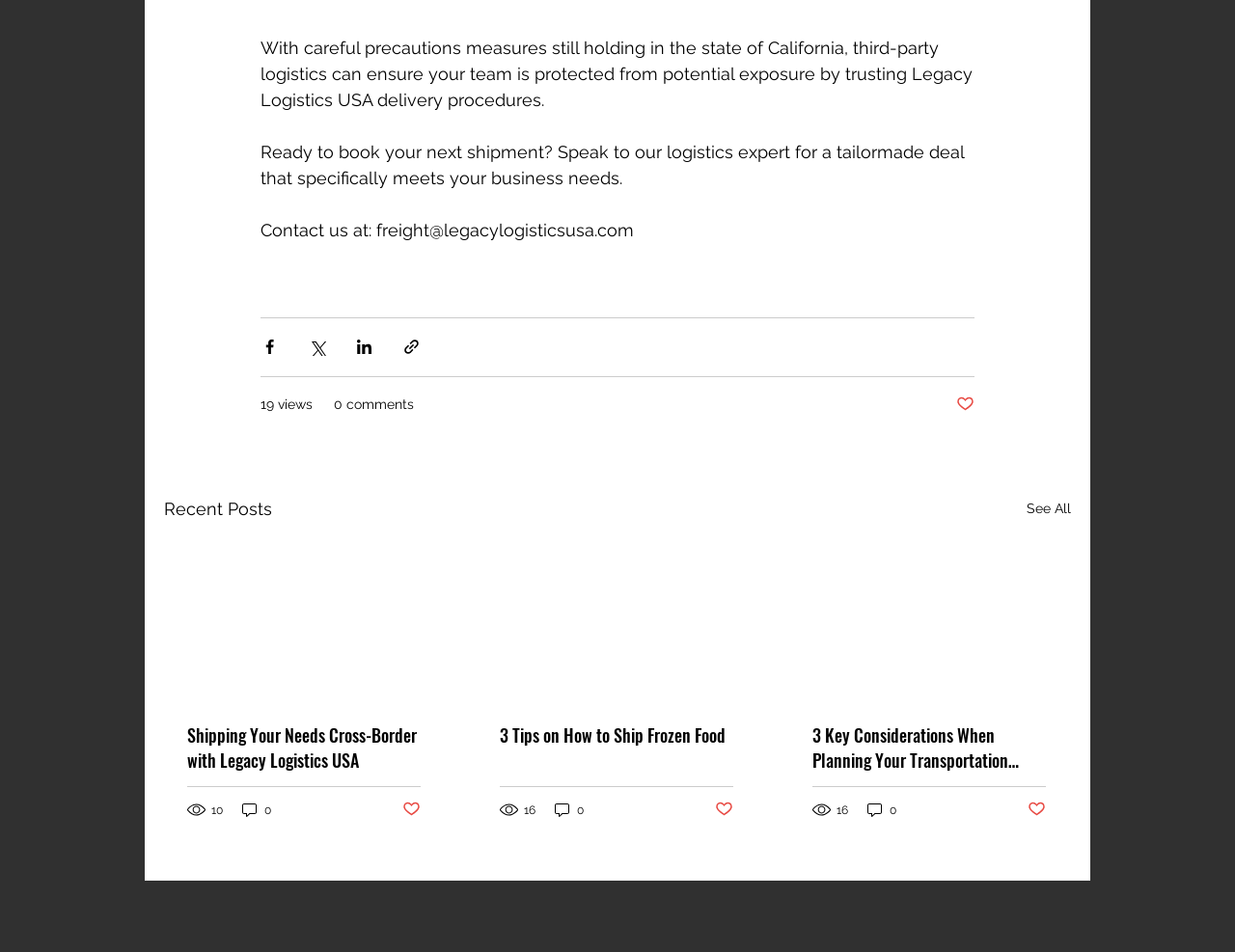Show the bounding box coordinates for the element that needs to be clicked to execute the following instruction: "Share via Facebook". Provide the coordinates in the form of four float numbers between 0 and 1, i.e., [left, top, right, bottom].

[0.211, 0.355, 0.226, 0.374]